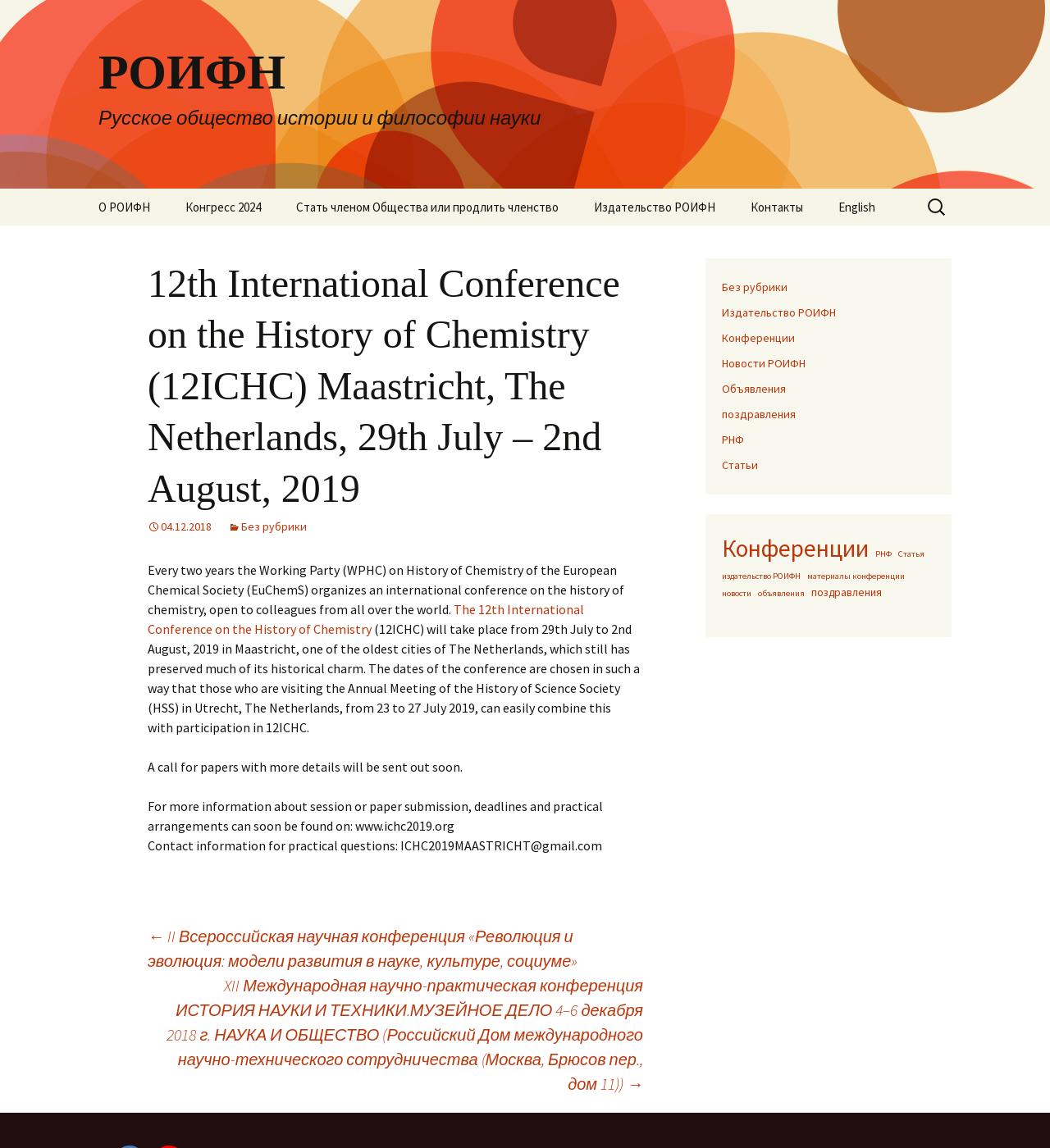Using the webpage screenshot, locate the HTML element that fits the following description and provide its bounding box: "Материалы конференций и монографии РОИФН".

[0.55, 0.196, 0.706, 0.25]